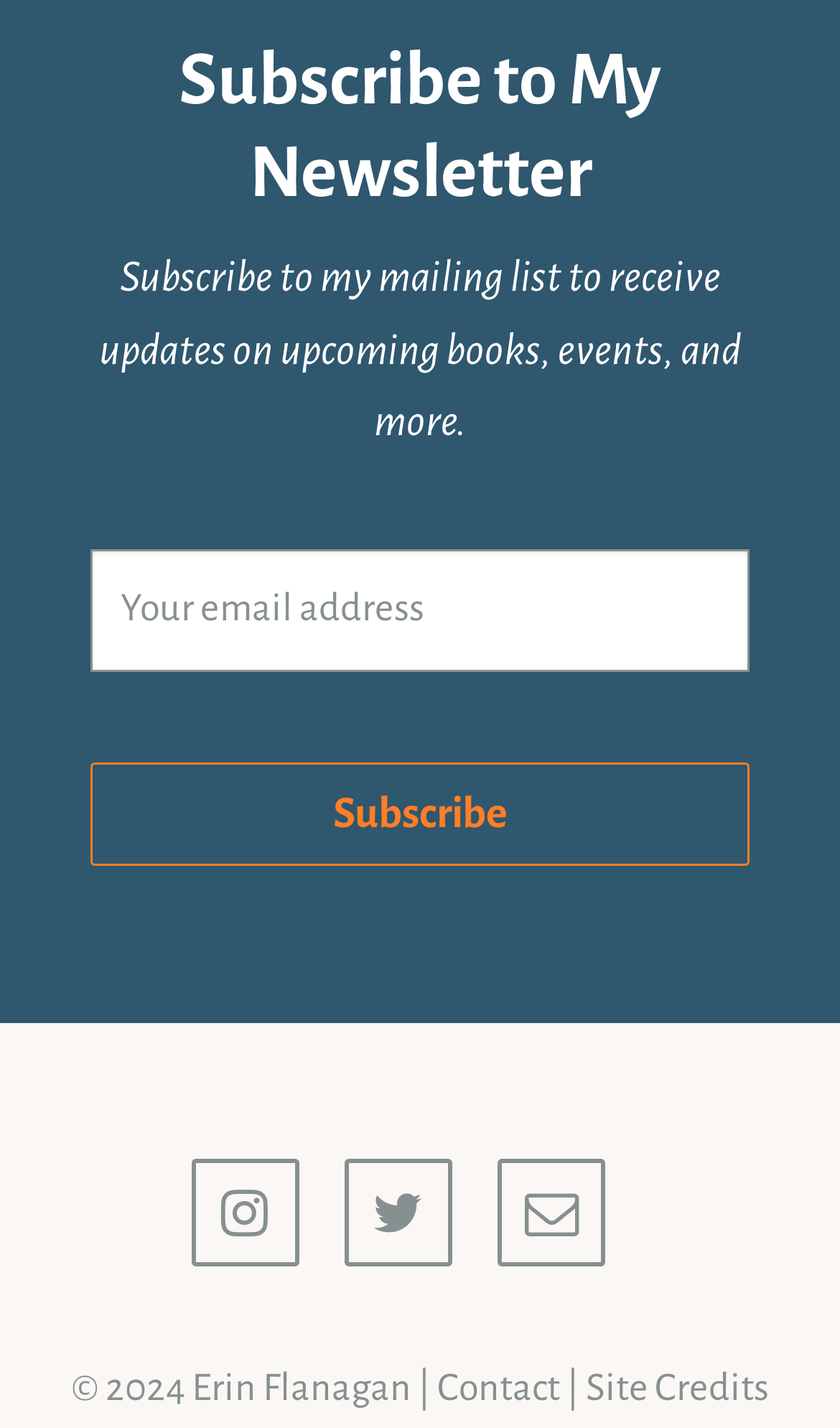Answer in one word or a short phrase: 
How many social media links are available?

3